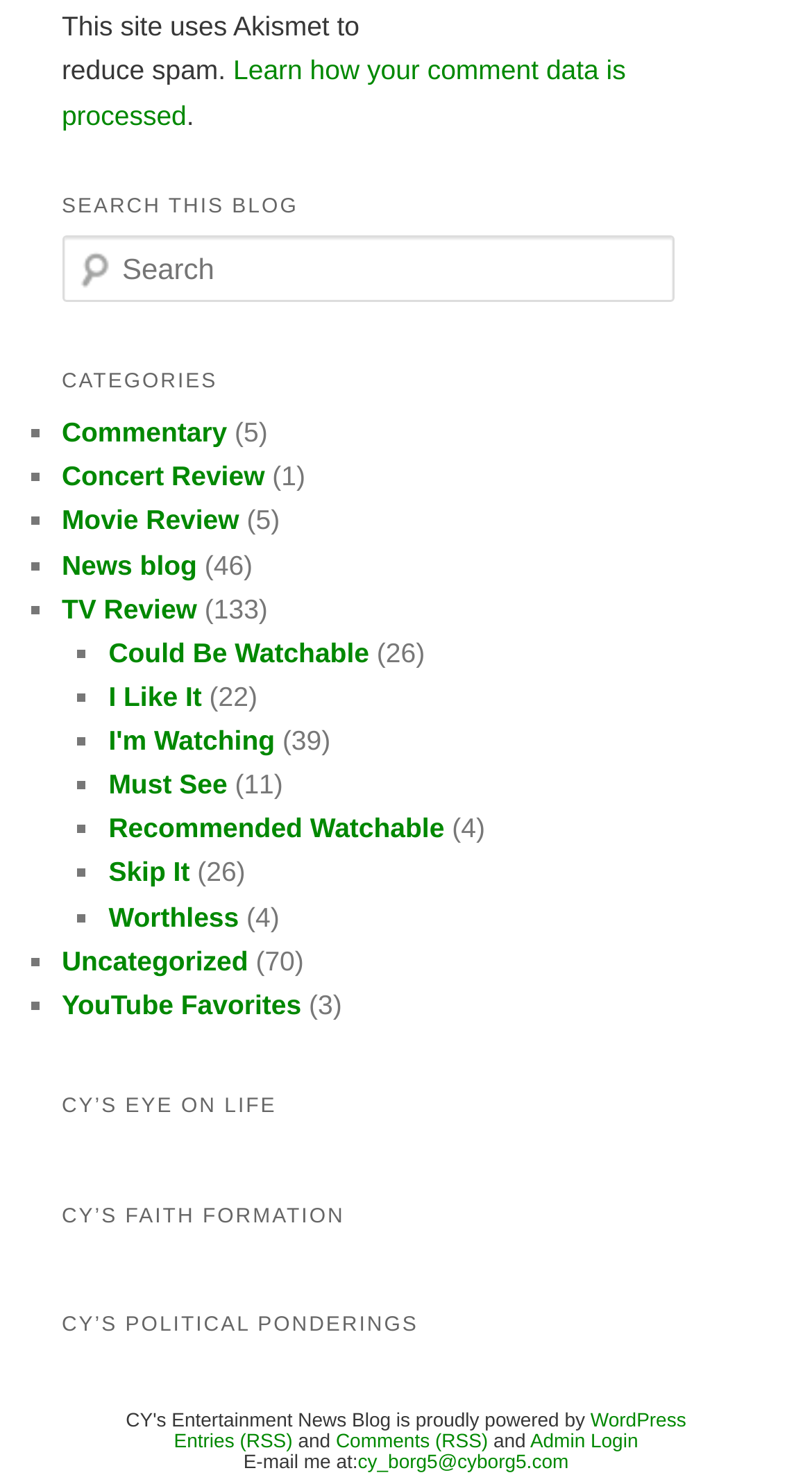Please locate the bounding box coordinates of the element that needs to be clicked to achieve the following instruction: "Search this blog". The coordinates should be four float numbers between 0 and 1, i.e., [left, top, right, bottom].

[0.076, 0.159, 0.832, 0.204]